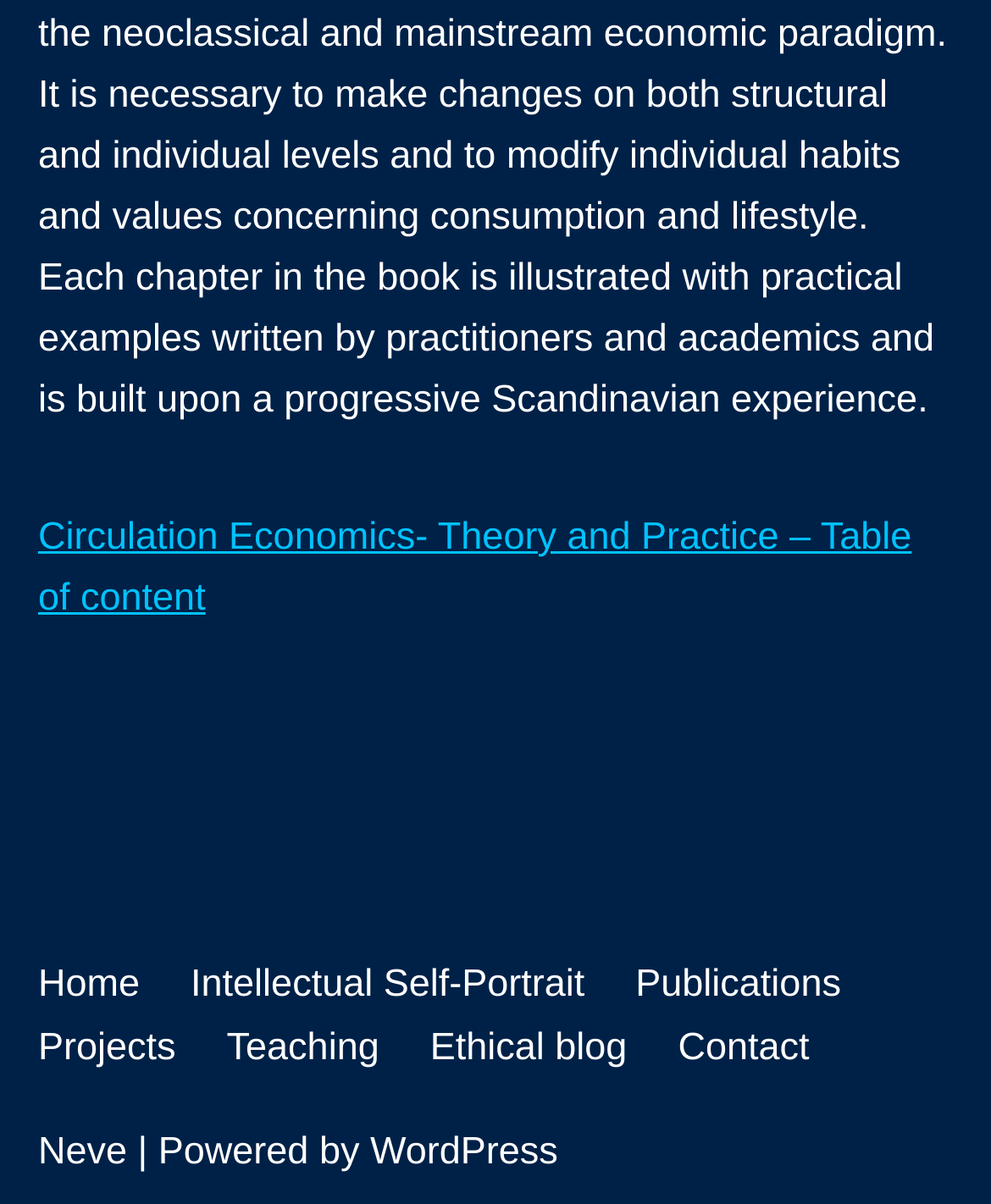What is the name of the author or owner of the website?
Please describe in detail the information shown in the image to answer the question.

The question can be answered by looking at the link element with the text 'Neve' which is likely to be the name of the author or owner of the website.